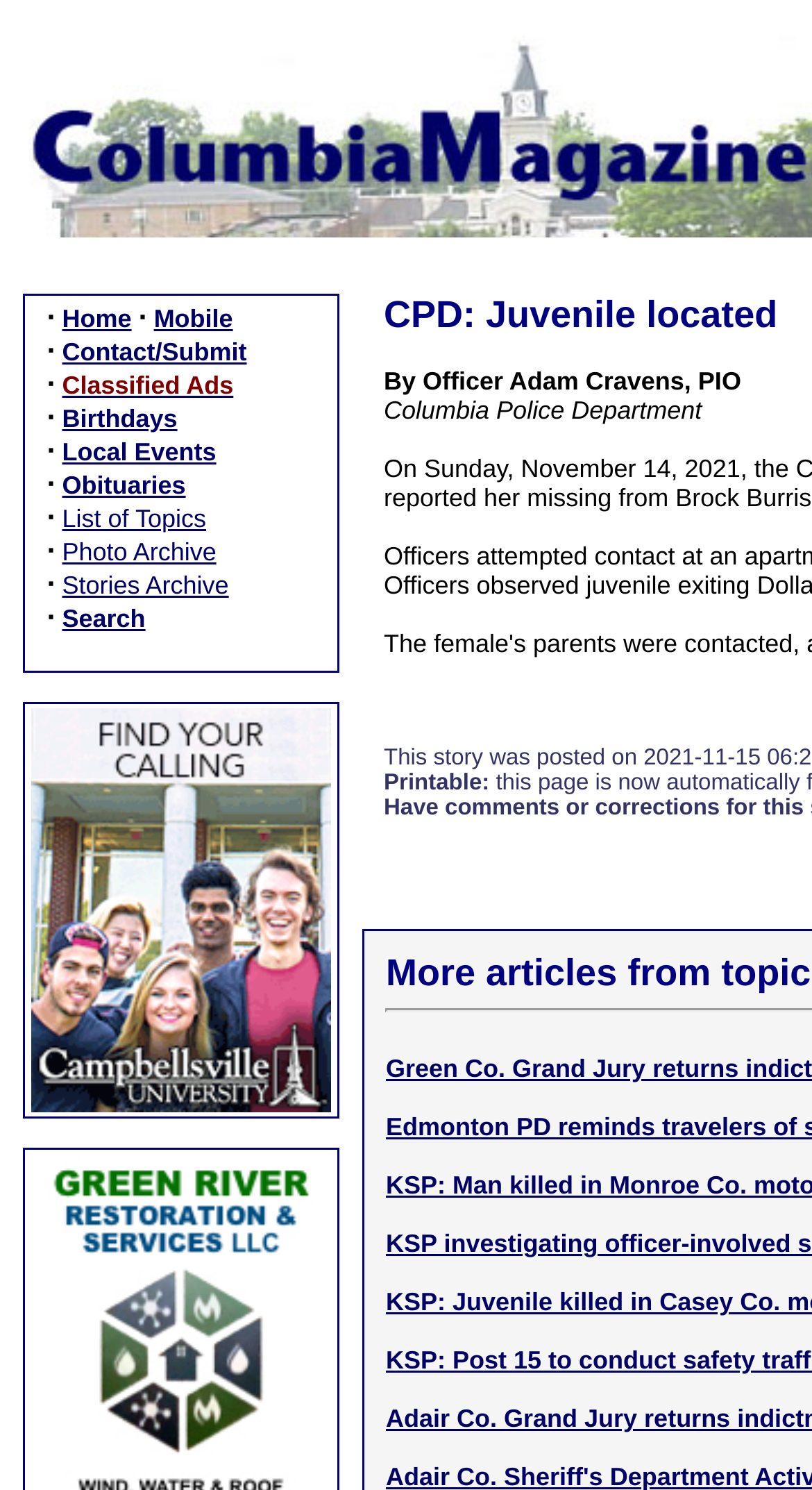Please pinpoint the bounding box coordinates for the region I should click to adhere to this instruction: "visit Campbellsville University".

[0.038, 0.596, 0.408, 0.615]